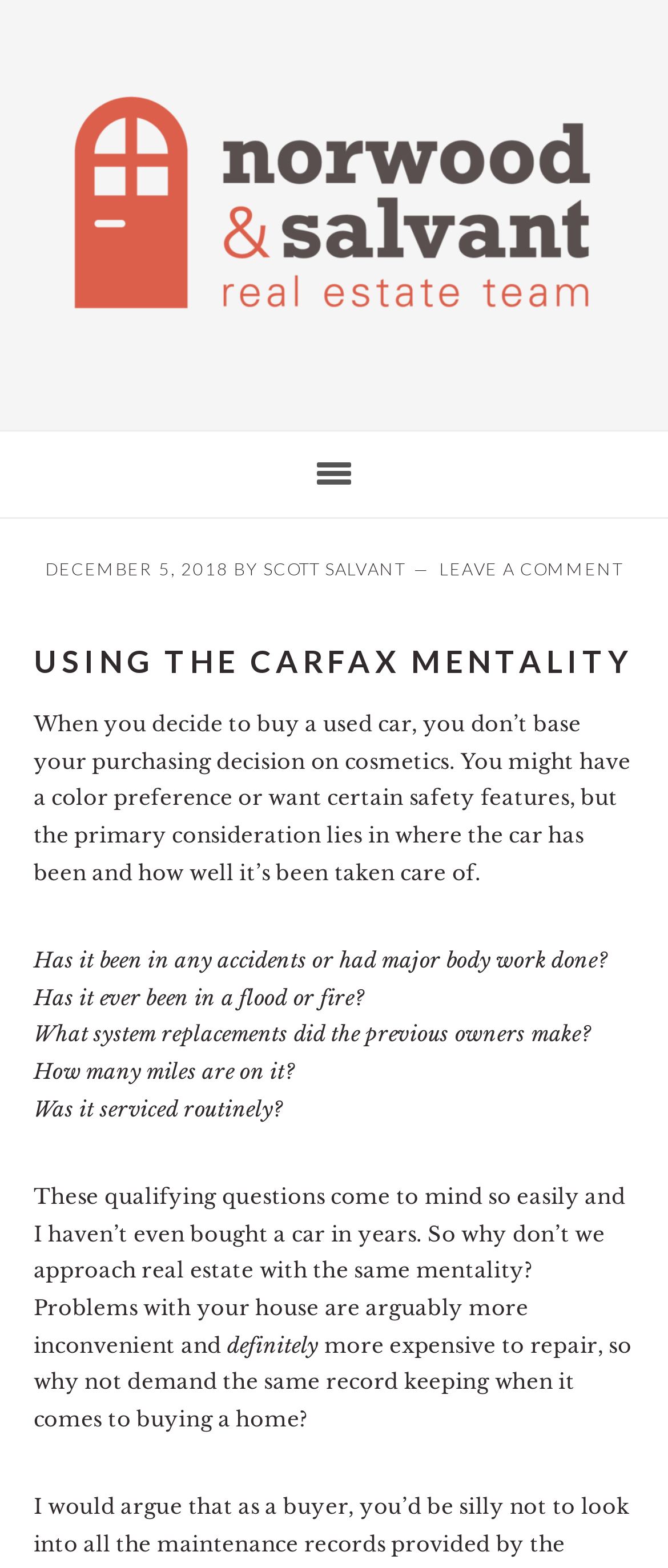Provide an in-depth caption for the contents of the webpage.

This webpage appears to be a blog post titled "Using the CARFAX Mentality". At the top, there are three links: "Skip to content", "Skip to primary sidebar", and "Skip to footer", which are likely accessibility features. 

Below these links, there is a header section with a link to "THE NORWOOD-SALVANT TEAM" and a timestamp "DECEMBER 5, 2018" next to it. The author's name, "SCOTT SALVANT", is also present in this section, along with a "LEAVE A COMMENT" link.

The main content of the webpage is a blog post with a heading "USING THE CARFAX MENTALITY". The post discusses the importance of considering the history and maintenance of a used car when making a purchasing decision, and how this mentality should also be applied when buying a home. The text is divided into several paragraphs, each exploring a different aspect of this idea, such as checking for accidents, flood damage, and routine servicing.